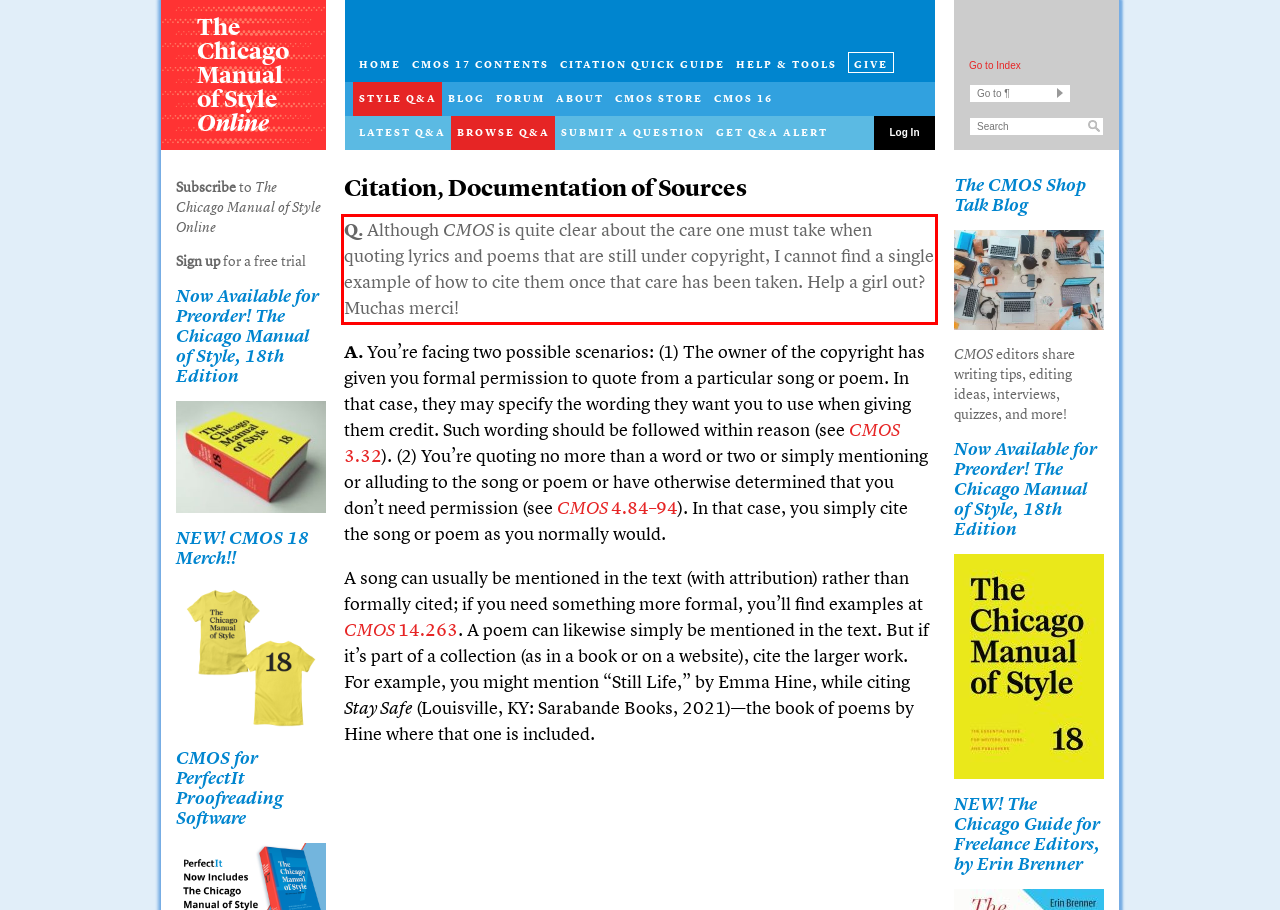Using OCR, extract the text content found within the red bounding box in the given webpage screenshot.

Q. Although CMOS is quite clear about the care one must take when quoting lyrics and poems that are still under copyright, I cannot find a single example of how to cite them once that care has been taken. Help a girl out? Muchas merci!